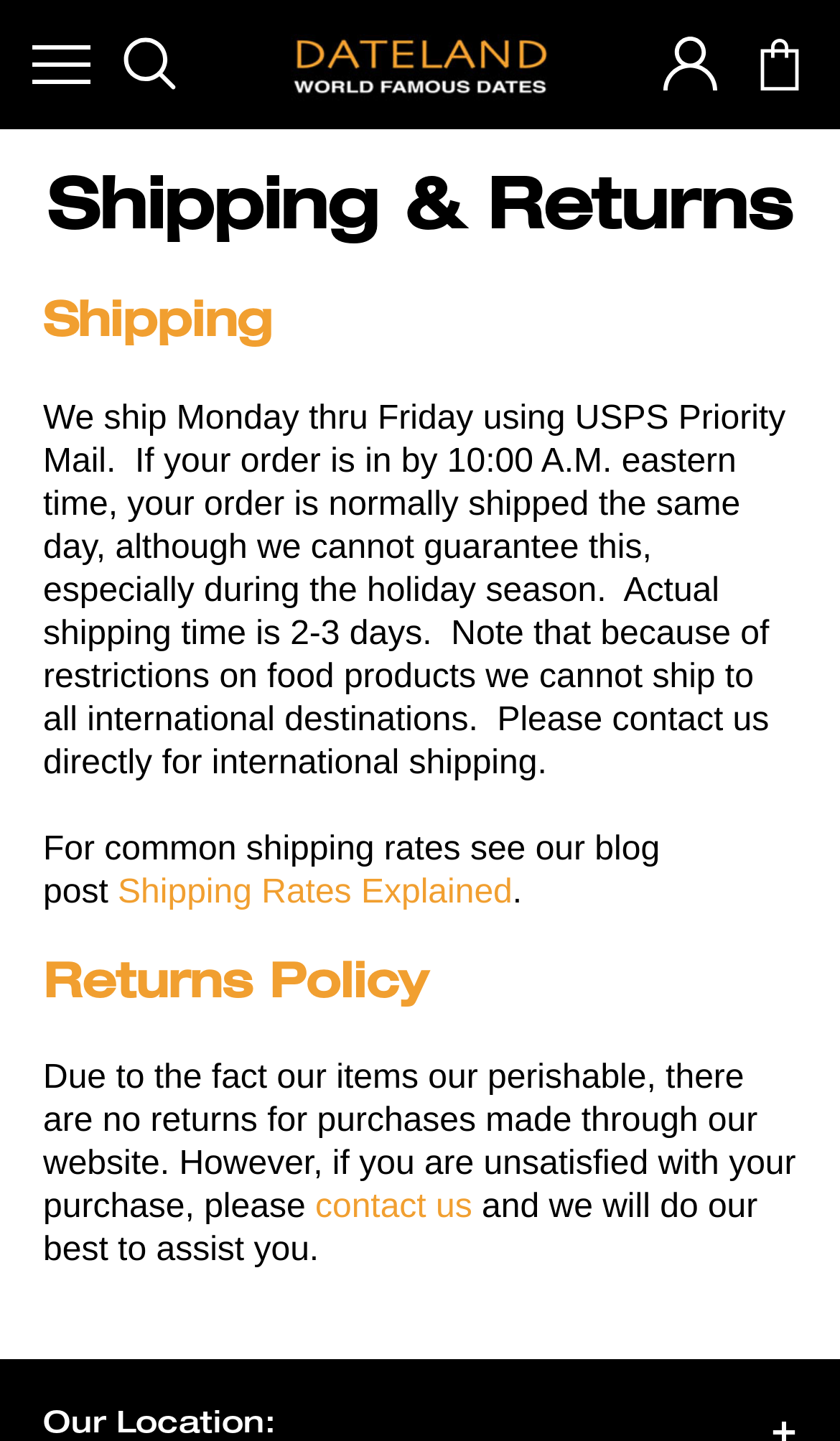Reply to the question with a single word or phrase:
How can unsatisfied customers get assistance?

Contact us